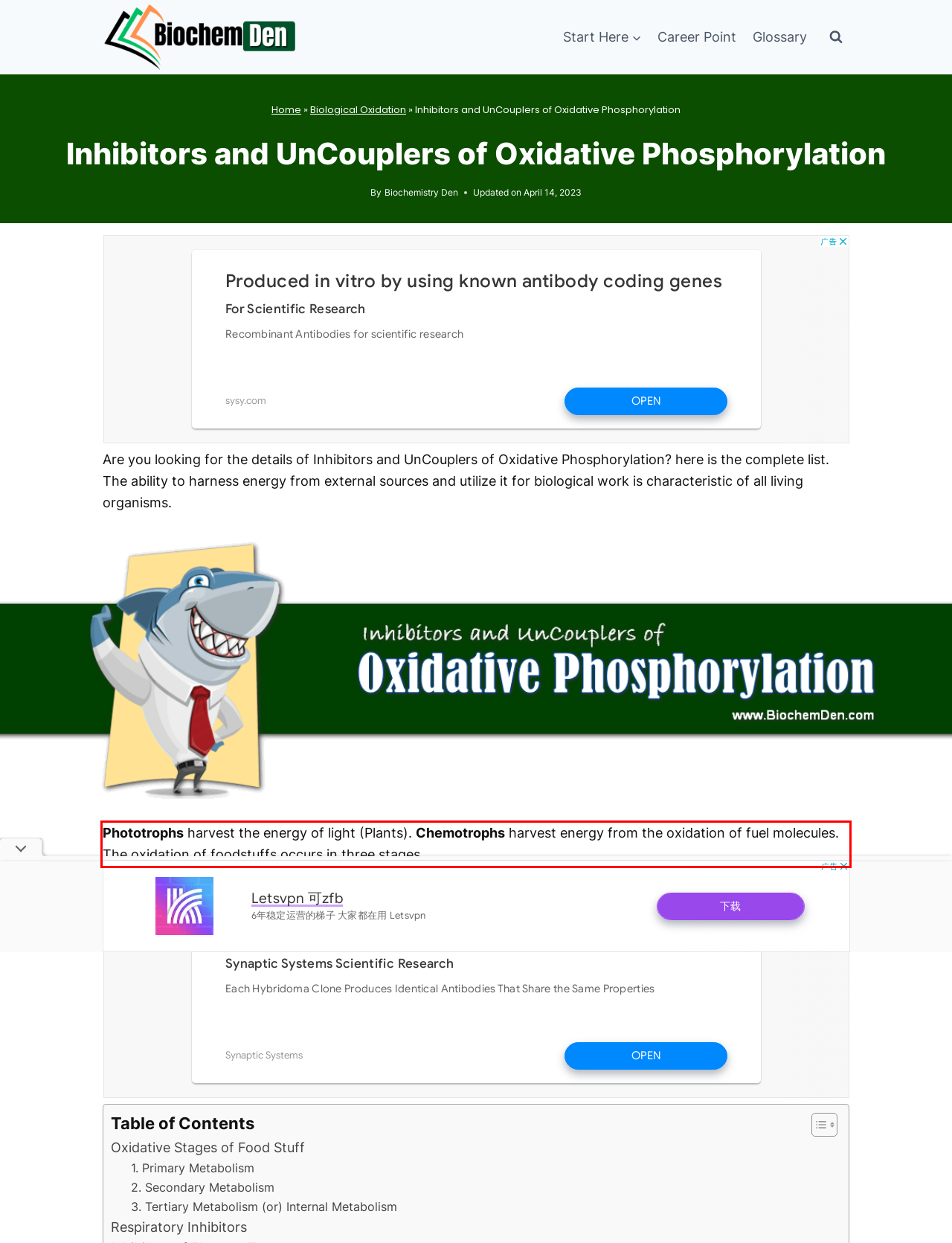Inspect the webpage screenshot that has a red bounding box and use OCR technology to read and display the text inside the red bounding box.

Phototrophs harvest the energy of light (Plants). Chemotrophs harvest energy from the oxidation of fuel molecules. The oxidation of foodstuffs occurs in three stages.